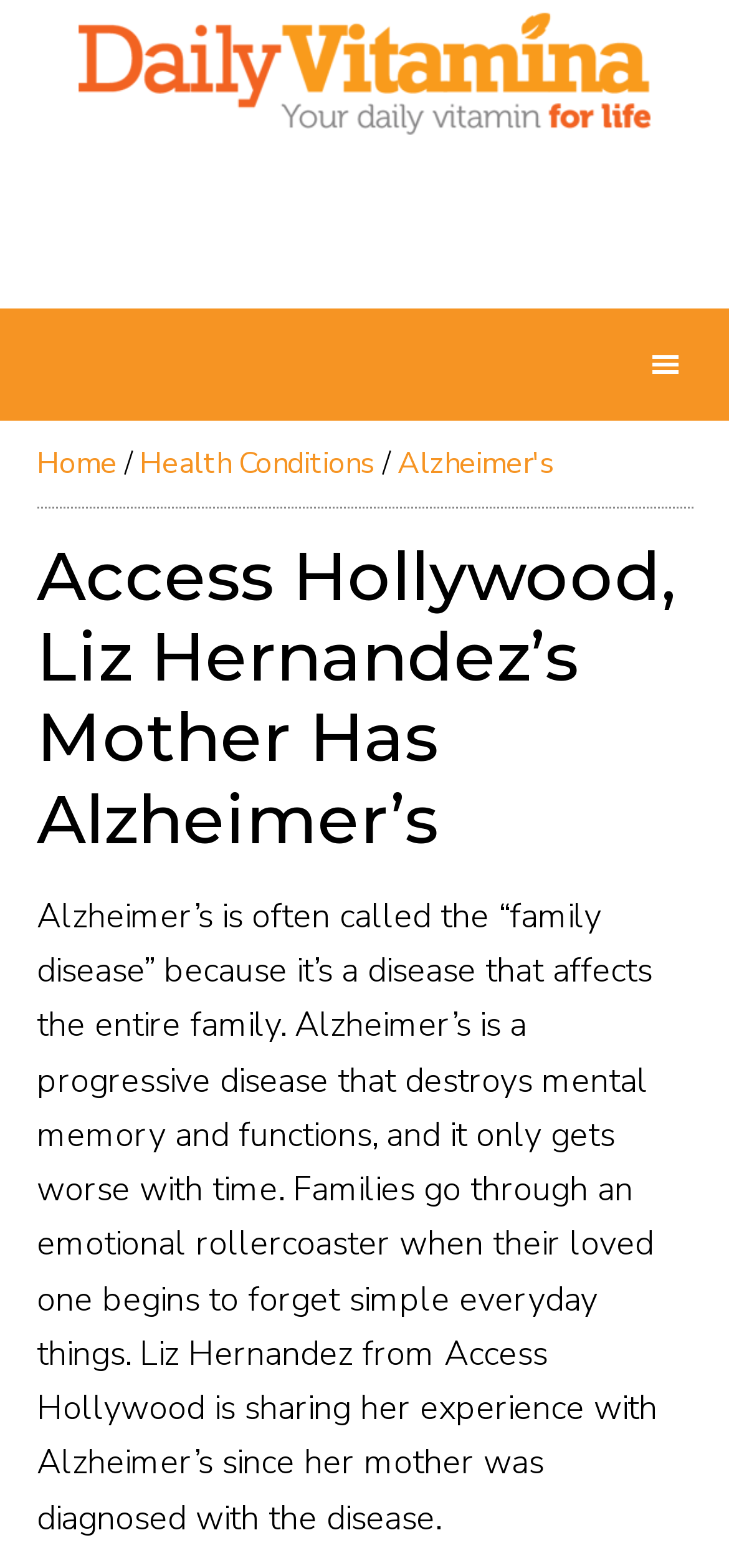What is the name of the disease mentioned in the article?
Provide a short answer using one word or a brief phrase based on the image.

Alzheimer's